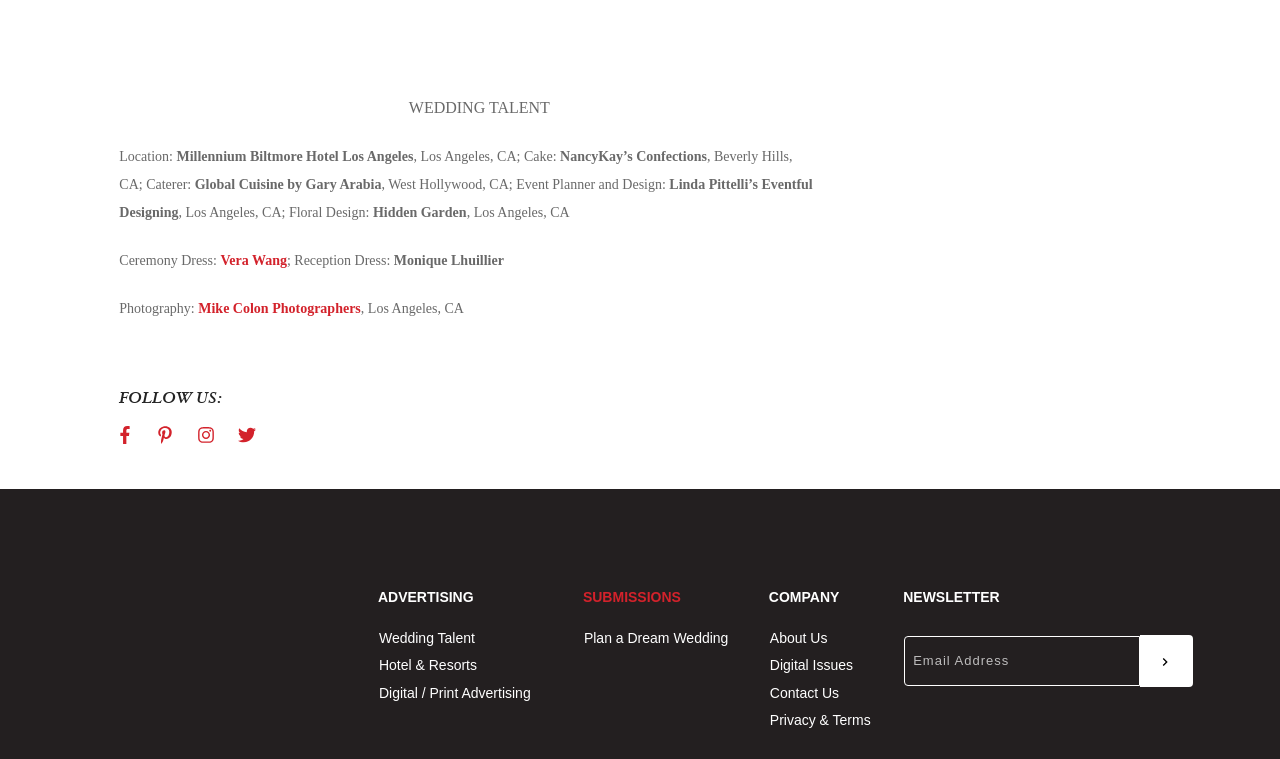Using the given description, provide the bounding box coordinates formatted as (top-left x, top-left y, bottom-right x, bottom-right y), with all values being floating point numbers between 0 and 1. Description: SUBMISSIONS

[0.455, 0.777, 0.532, 0.798]